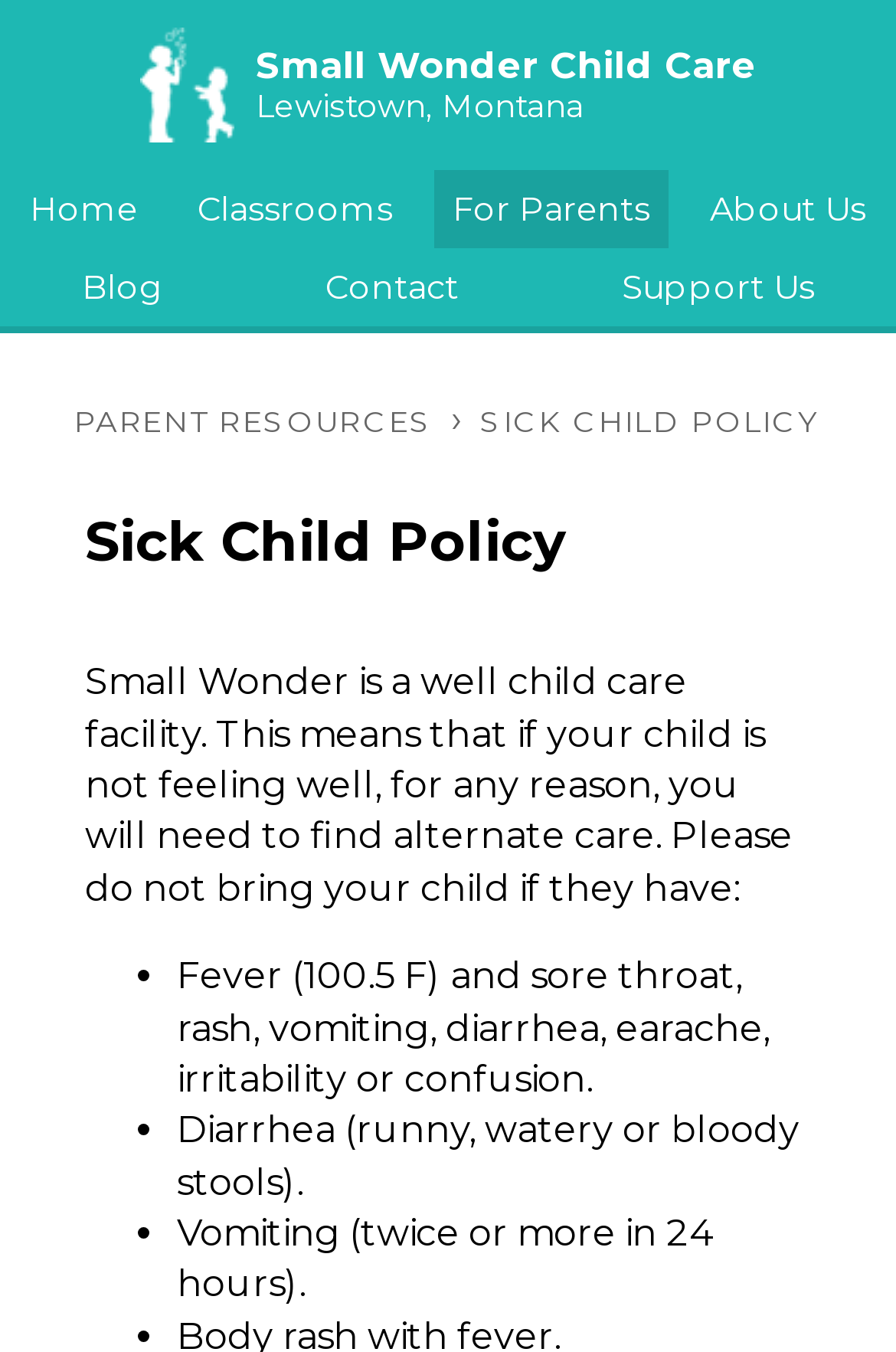Using the description: "Imprint", determine the UI element's bounding box coordinates. Ensure the coordinates are in the format of four float numbers between 0 and 1, i.e., [left, top, right, bottom].

None